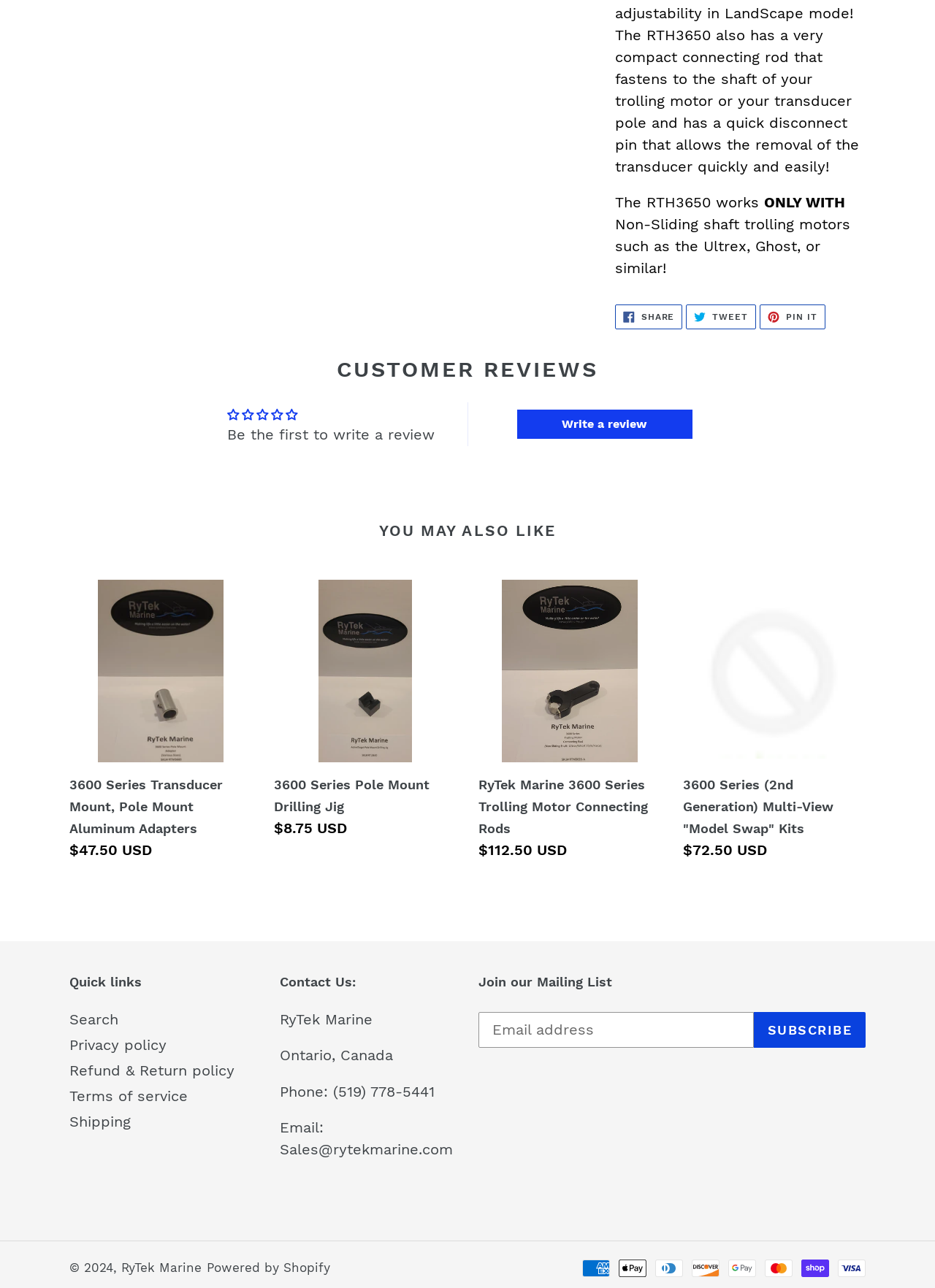From the webpage screenshot, identify the region described by Pin it Pin on Pinterest. Provide the bounding box coordinates as (top-left x, top-left y, bottom-right x, bottom-right y), with each value being a floating point number between 0 and 1.

[0.813, 0.237, 0.883, 0.256]